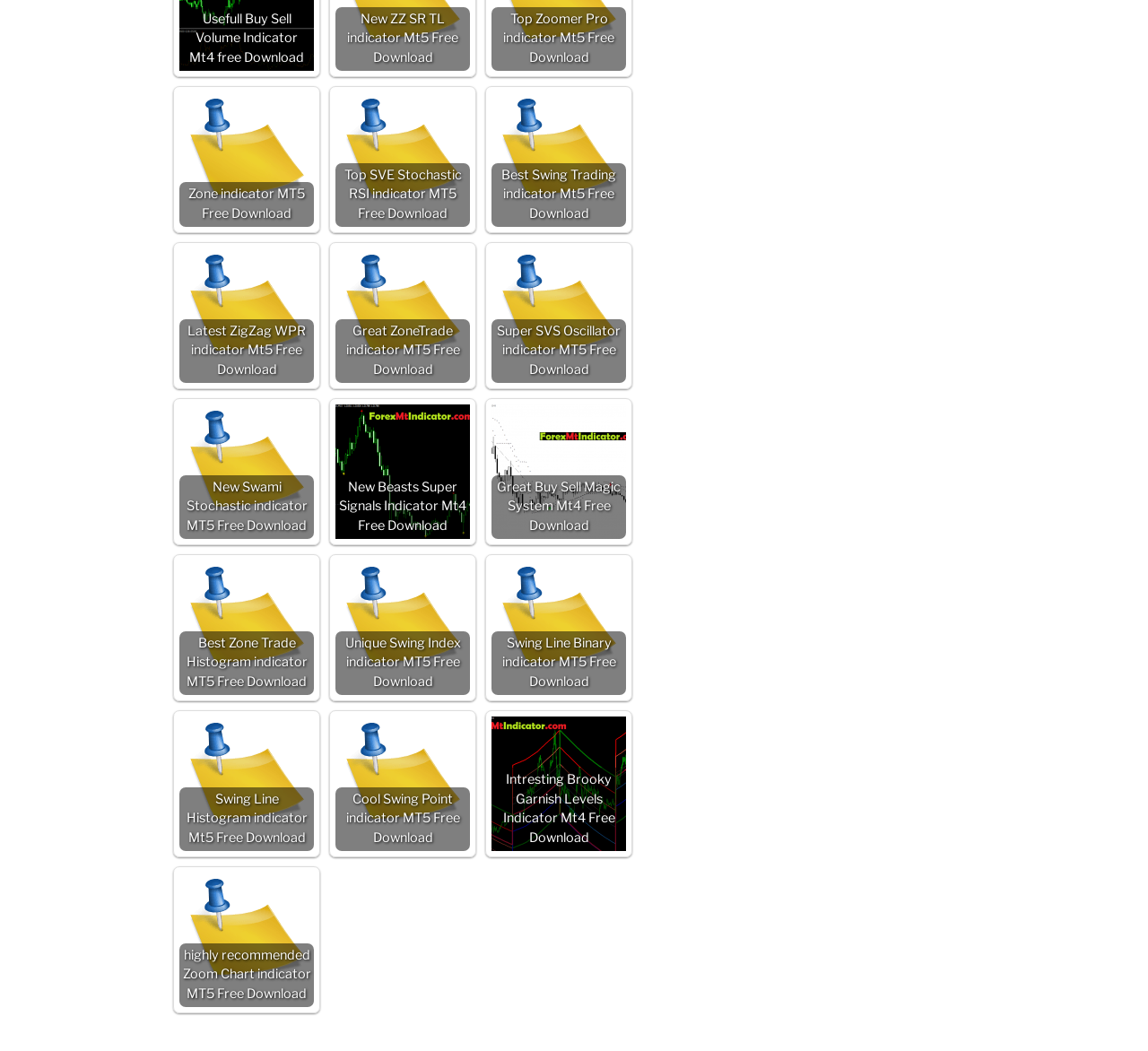Using the format (top-left x, top-left y, bottom-right x, bottom-right y), and given the element description, identify the bounding box coordinates within the screenshot: quality sleep

None